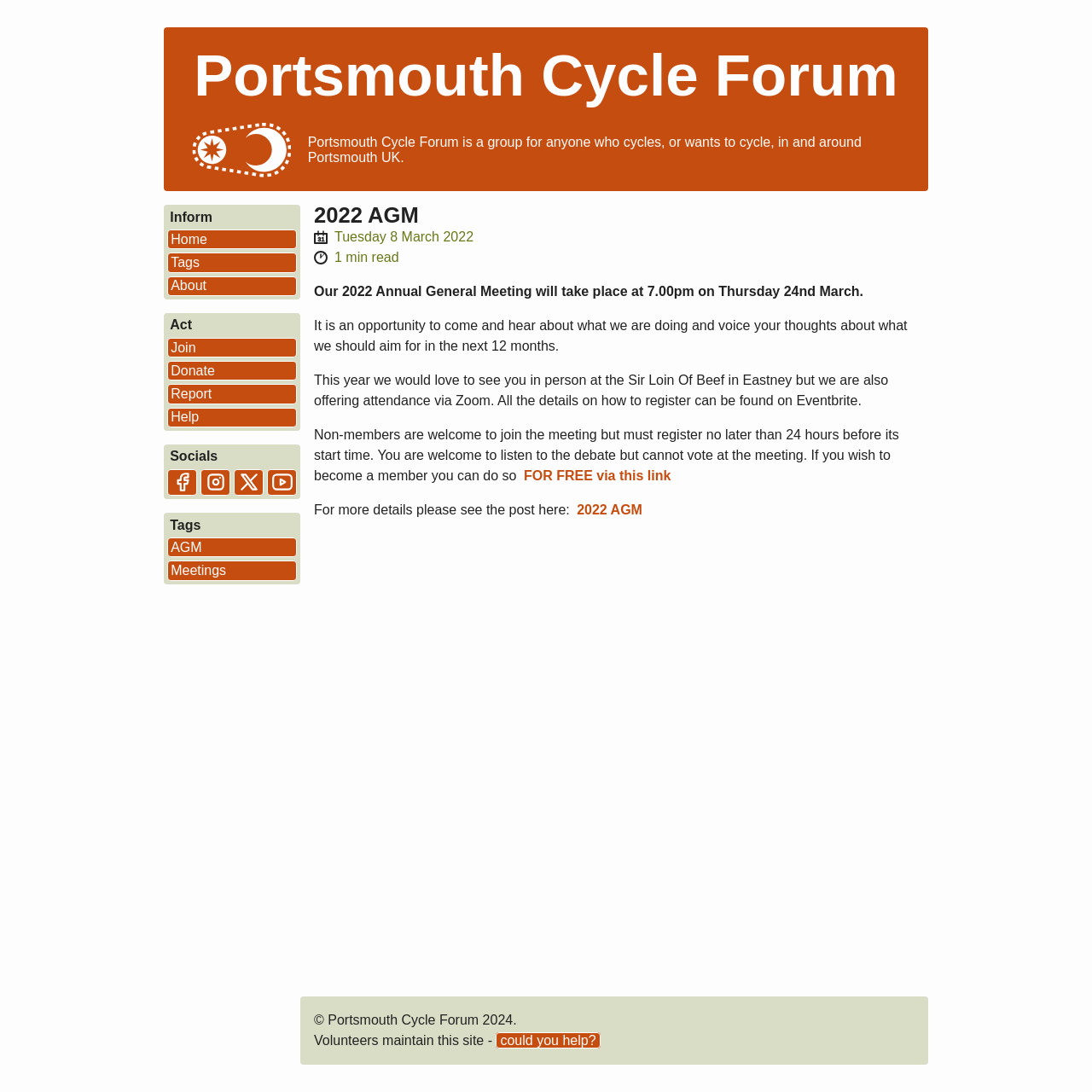Kindly respond to the following question with a single word or a brief phrase: 
Where can non-members register for the meeting?

Eventbrite